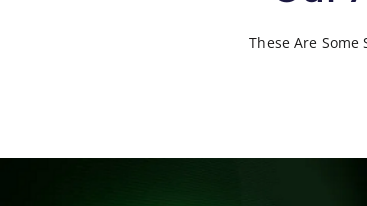What is AVG's commitment to customers?
Based on the image, answer the question with as much detail as possible.

The overall design of the image aims to communicate trust and reliability in AVG's offerings, with a focus on making security accessible to everyone, which implies AVG's commitment to customer satisfaction and providing affordable protection.